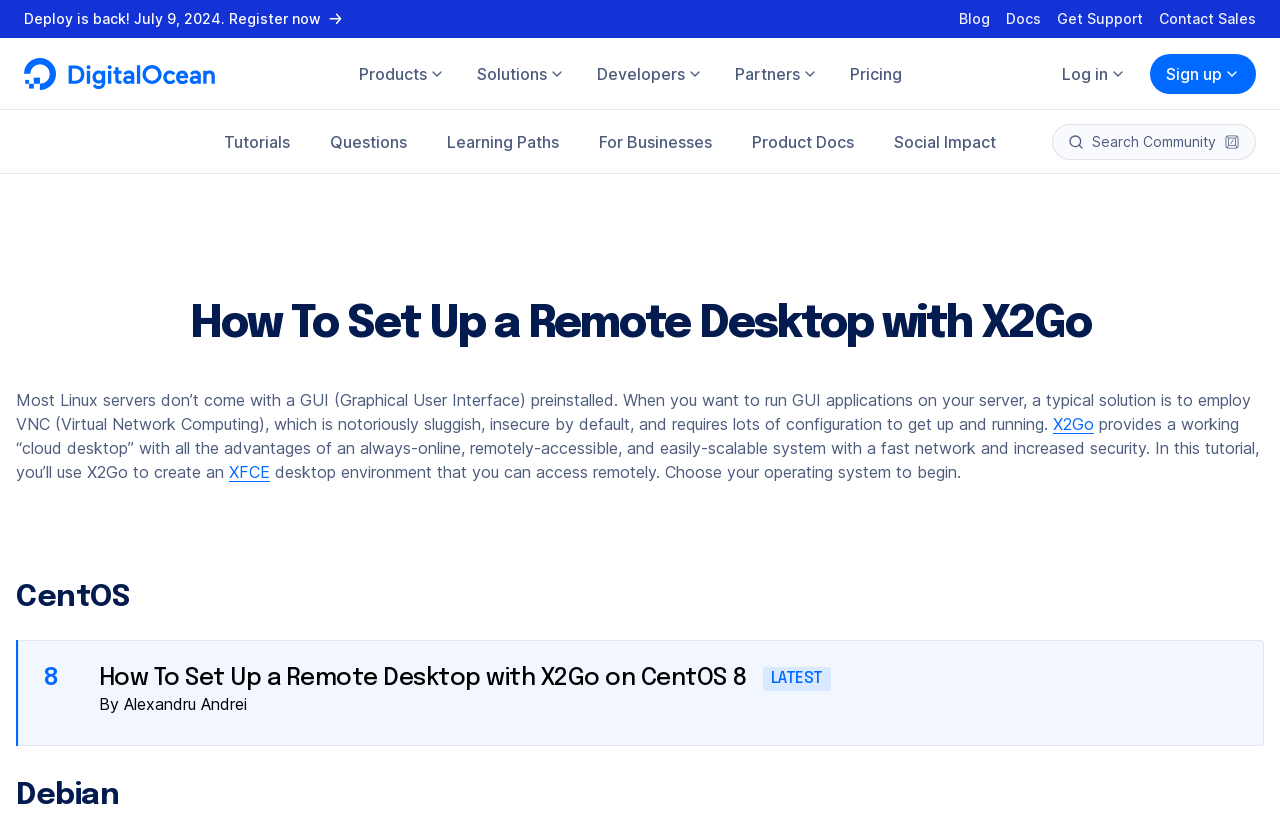Determine the coordinates of the bounding box that should be clicked to complete the instruction: "Explore 'AI and Machine Learning' solutions". The coordinates should be represented by four float numbers between 0 and 1: [left, top, right, bottom].

[0.019, 0.18, 0.173, 0.204]